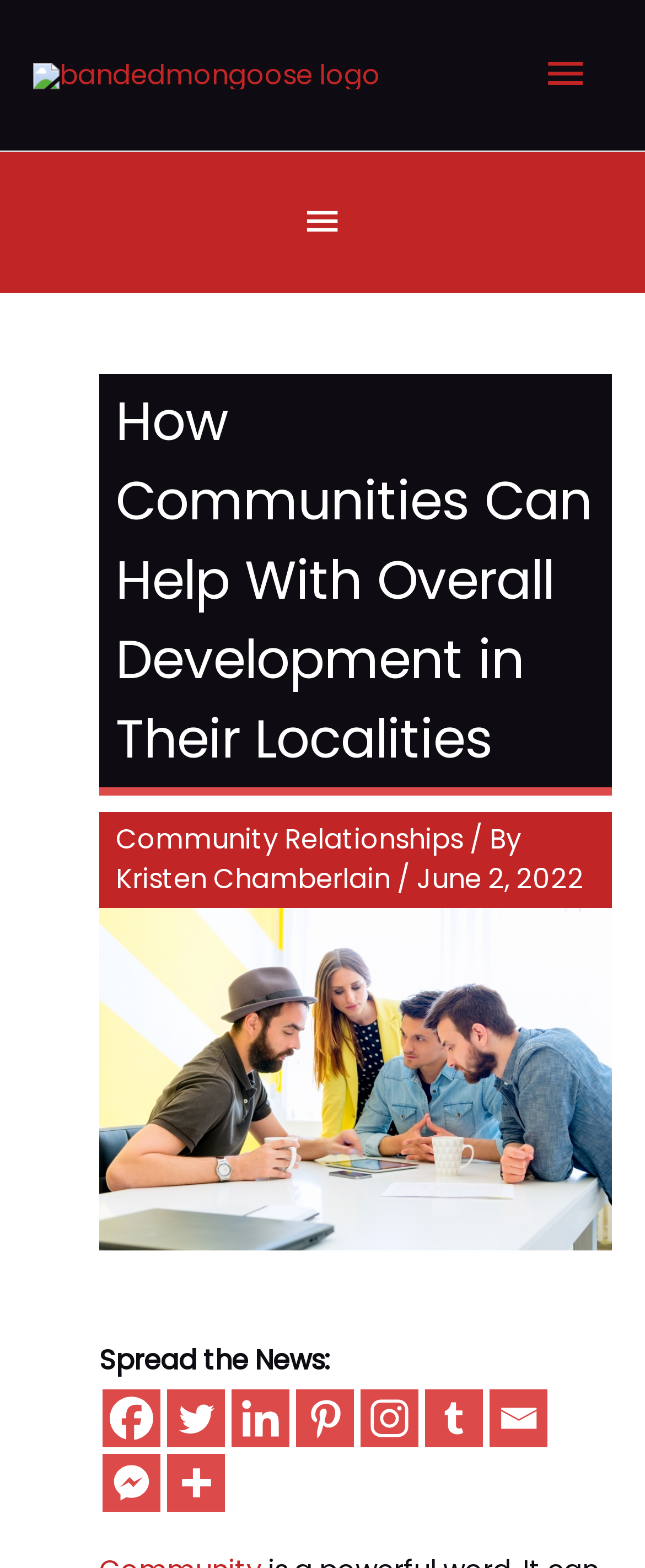Please answer the following query using a single word or phrase: 
What is the name of the author of the article?

Kristen Chamberlain